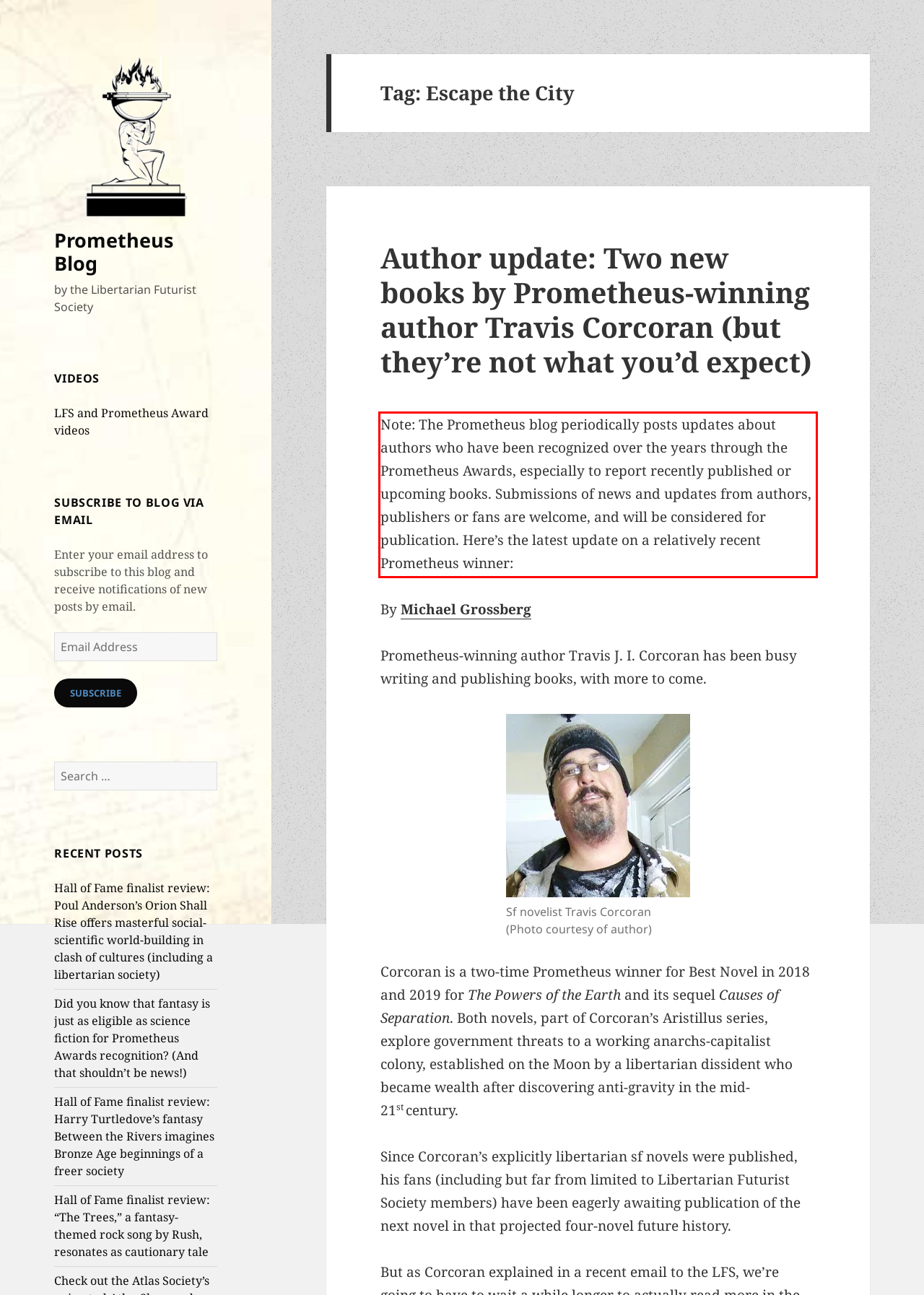Given the screenshot of a webpage, identify the red rectangle bounding box and recognize the text content inside it, generating the extracted text.

Note: The Prometheus blog periodically posts updates about authors who have been recognized over the years through the Prometheus Awards, especially to report recently published or upcoming books. Submissions of news and updates from authors, publishers or fans are welcome, and will be considered for publication. Here’s the latest update on a relatively recent Prometheus winner: